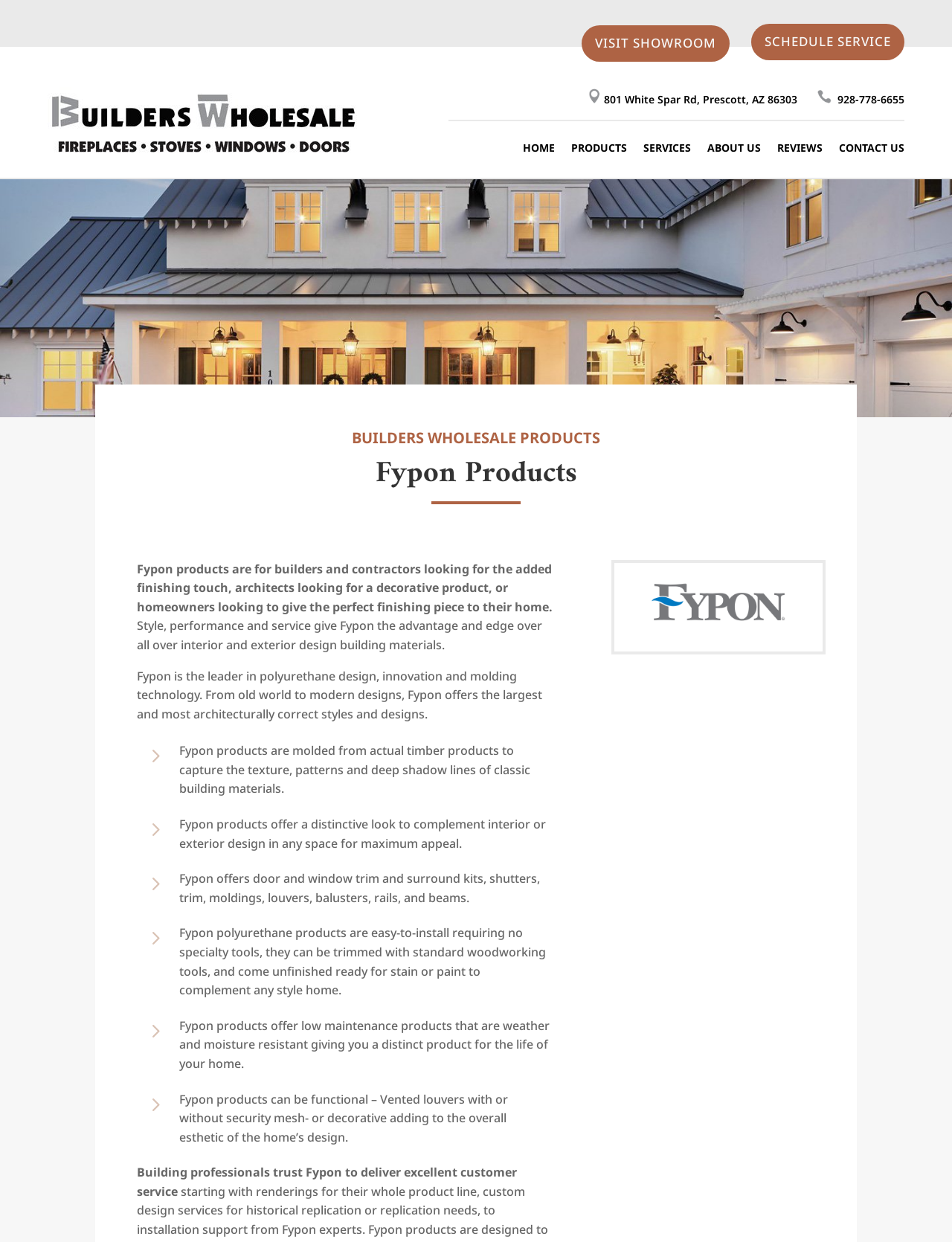What type of products does Fypon offer?
Please answer the question with as much detail and depth as you can.

I found this information by reading the static text element with the bounding box coordinates [0.189, 0.701, 0.568, 0.729], which lists the various products offered by Fypon.